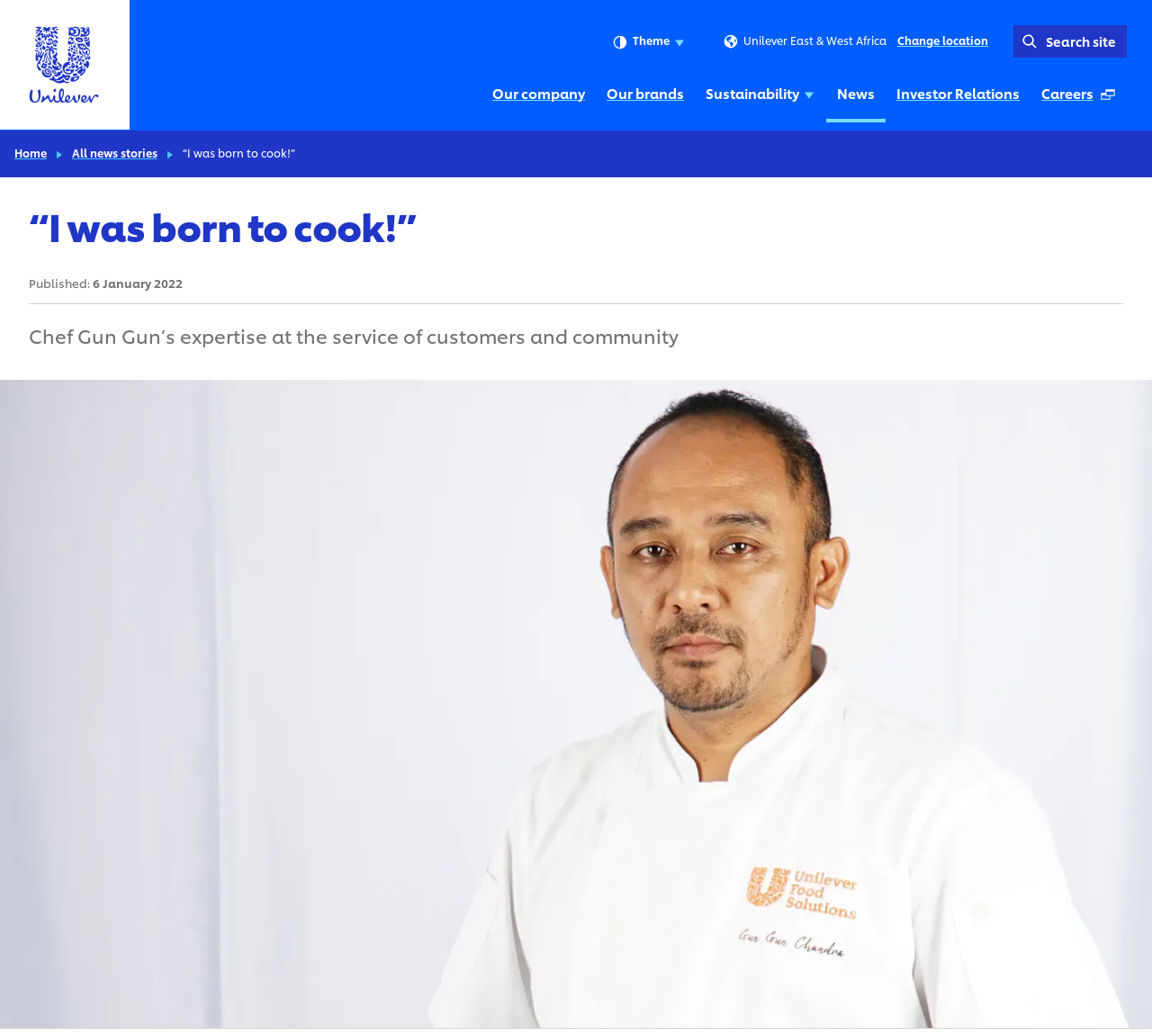Can you provide the bounding box coordinates for the element that should be clicked to implement the instruction: "Search site"?

[0.88, 0.024, 0.978, 0.056]